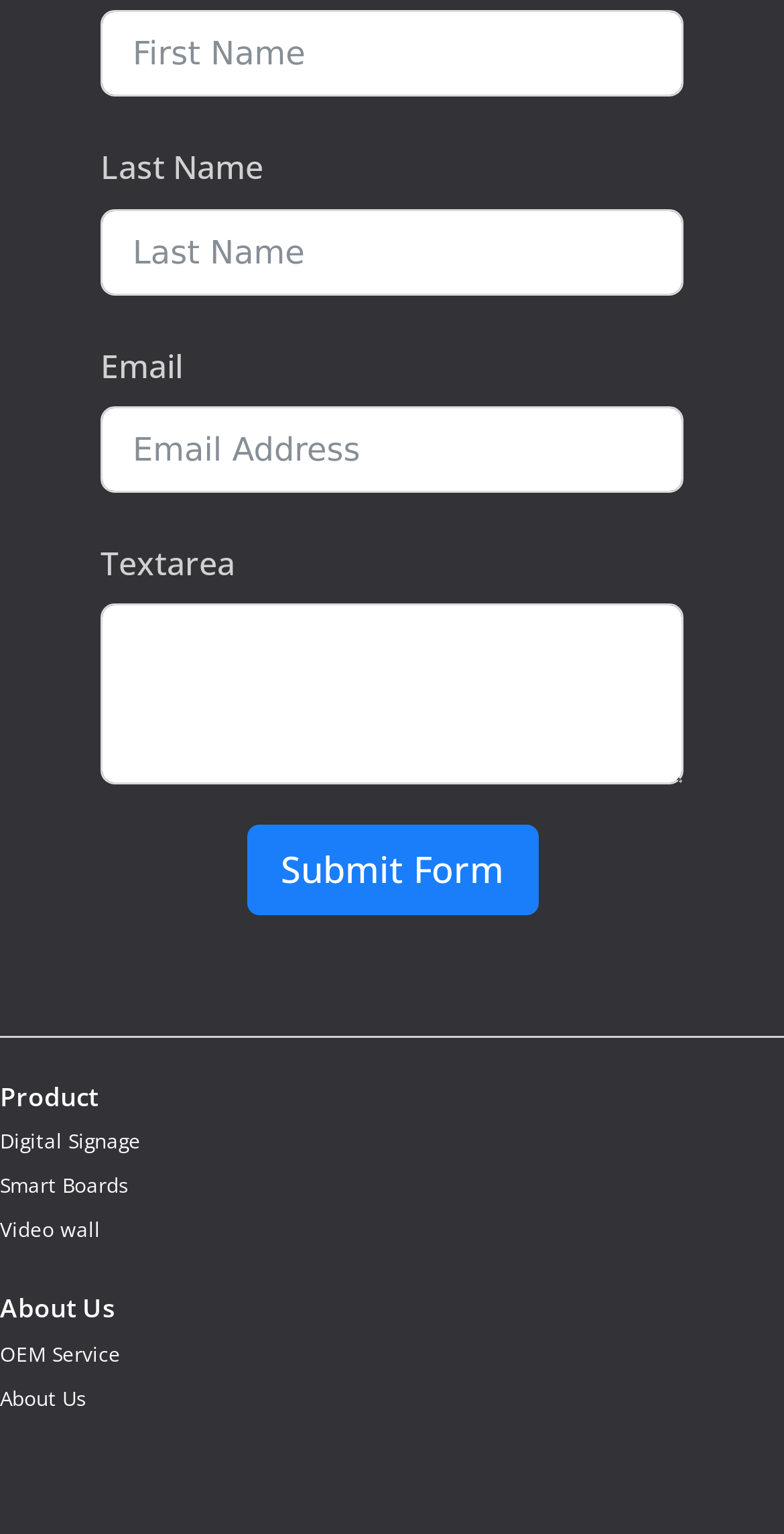Provide a short, one-word or phrase answer to the question below:
How many links are there in the bottom section?

6